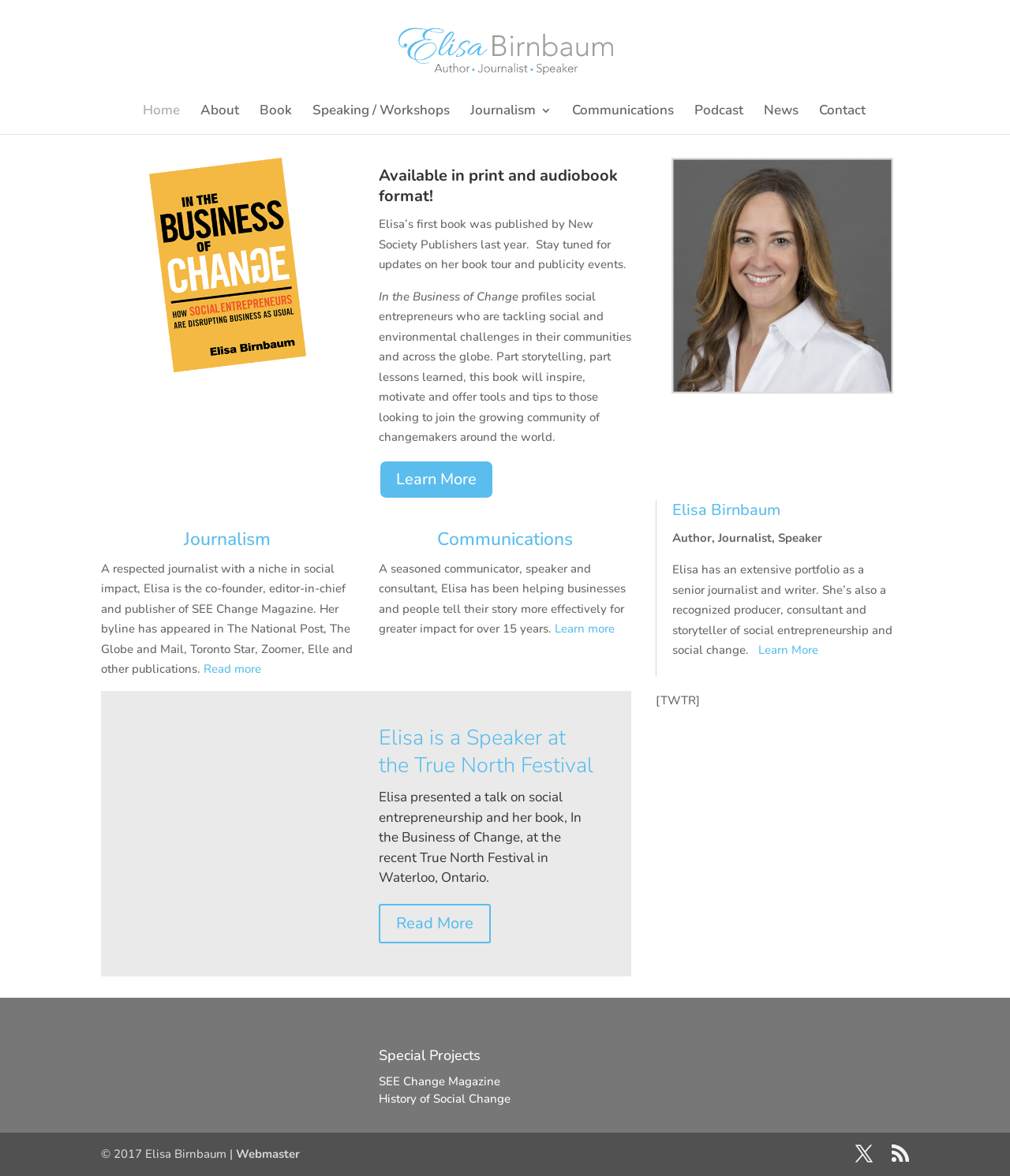What is the name of the publisher of Elisa's book?
Please craft a detailed and exhaustive response to the question.

The publisher of Elisa's book is mentioned in the static text 'Elisa’s first book was published by New Society Publishers last year.' which is part of the article section.